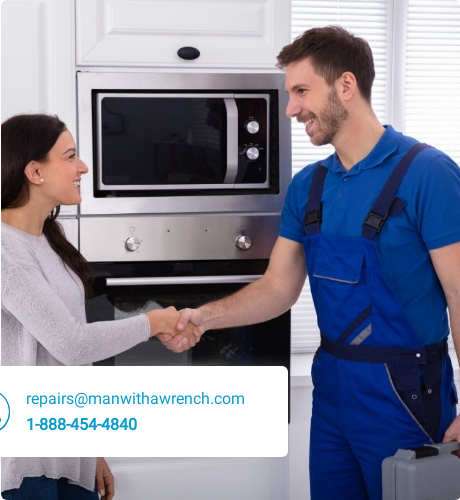Give a comprehensive caption that covers the entire image content.

This image illustrates a satisfied customer engaging with a service technician in an interaction that conveys trust and professionalism. The technician, dressed in blue overalls, is shaking hands with the customer, who appears pleased with the service provided. Behind them, a modern kitchen appliance, likely an oven or microwave, is visible, emphasizing the context of appliance repair services. 

The scene captures a friendly and positive moment, indicative of the quality customer service offered by the company "Man With A Wrench." Contact information, including an email address and a phone number, is prominently displayed in the corner, providing easy access for potential customers seeking reliable dryer repair services. This visual reinforces the company’s commitment to customer satisfaction and efficient solutions for appliance-related issues.